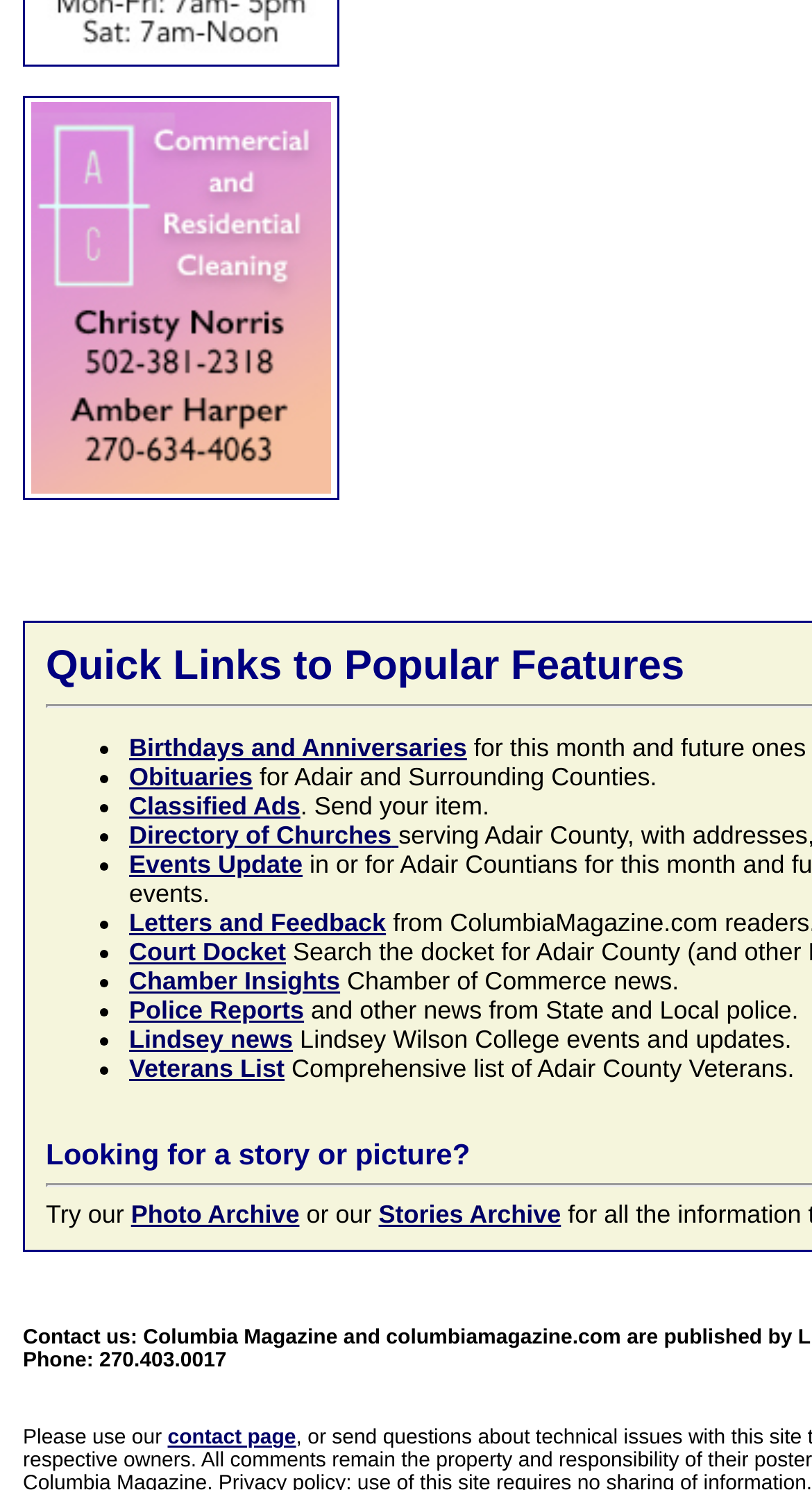Please respond to the question using a single word or phrase:
What is the topic of 'Lindsey news'?

Lindsey Wilson College